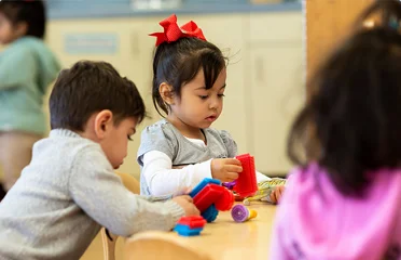Break down the image and describe every detail you can observe.

In a vibrant childcare center, a young girl with black hair tied in a red bow focuses intently as she stacks colorful building blocks on a table. She is immersed in play, demonstrating fine motor skills and creativity. Nearby, a boy in a gray sweater leans forward, engaged with his own set of colorful toys. The background features a softly colored classroom with other children playing, highlighting the joyful and interactive atmosphere of early childhood learning. This scene captures the essence of childcare, emphasizing the importance of play and exploration in a child’s development.